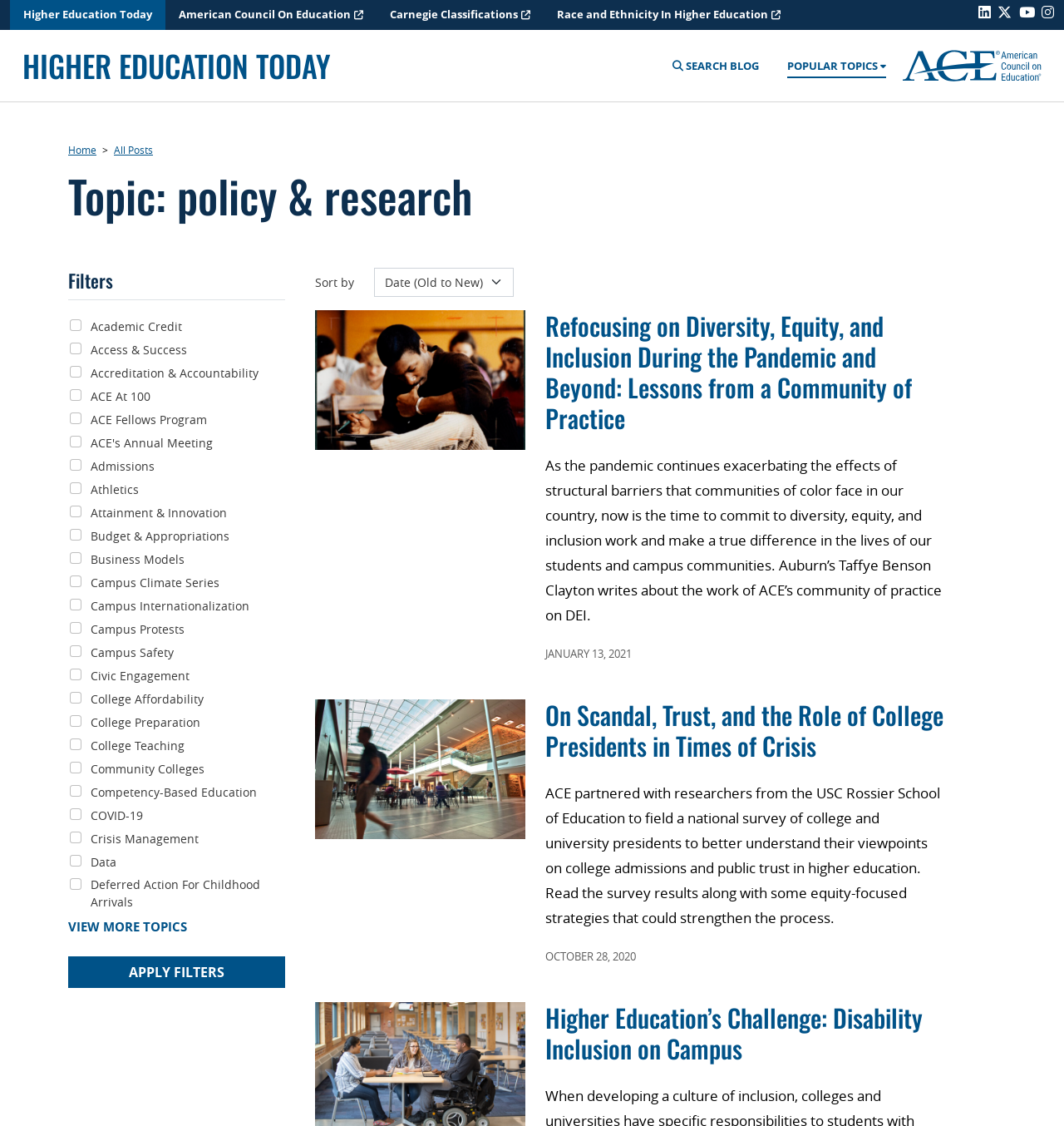Indicate the bounding box coordinates of the element that needs to be clicked to satisfy the following instruction: "Click on the 'Higher Education Today' link". The coordinates should be four float numbers between 0 and 1, i.e., [left, top, right, bottom].

[0.009, 0.0, 0.155, 0.026]